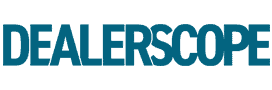What font style is used in the logo?
Using the visual information, respond with a single word or phrase.

bold, stylized